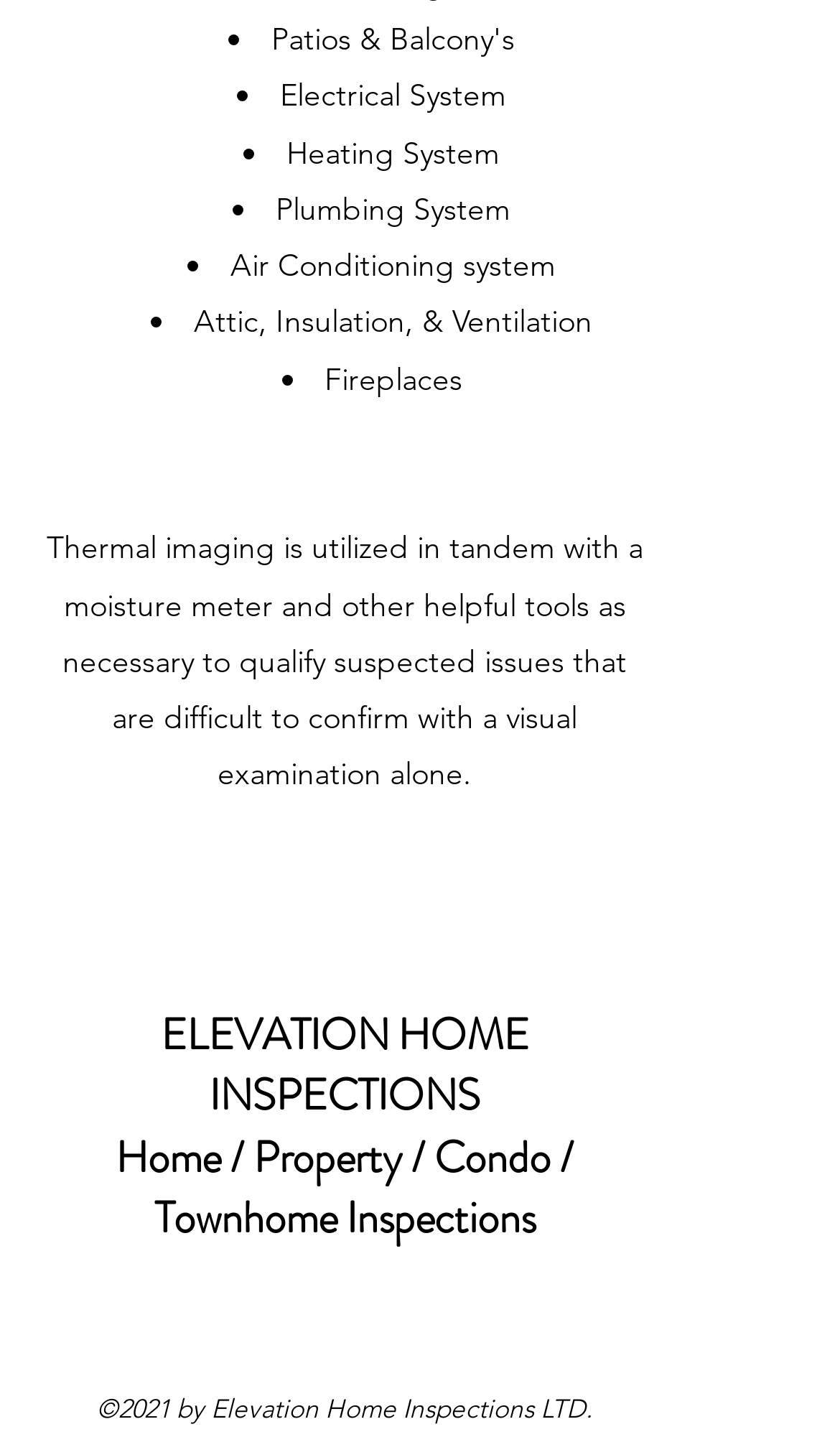What type of inspections does Elevation Home Inspections offer?
Carefully examine the image and provide a detailed answer to the question.

Based on the webpage, Elevation Home Inspections offers various types of inspections, including home, property, condo, and townhome inspections, as indicated by the text 'Home / Property / Condo / Townhome Inspections'.